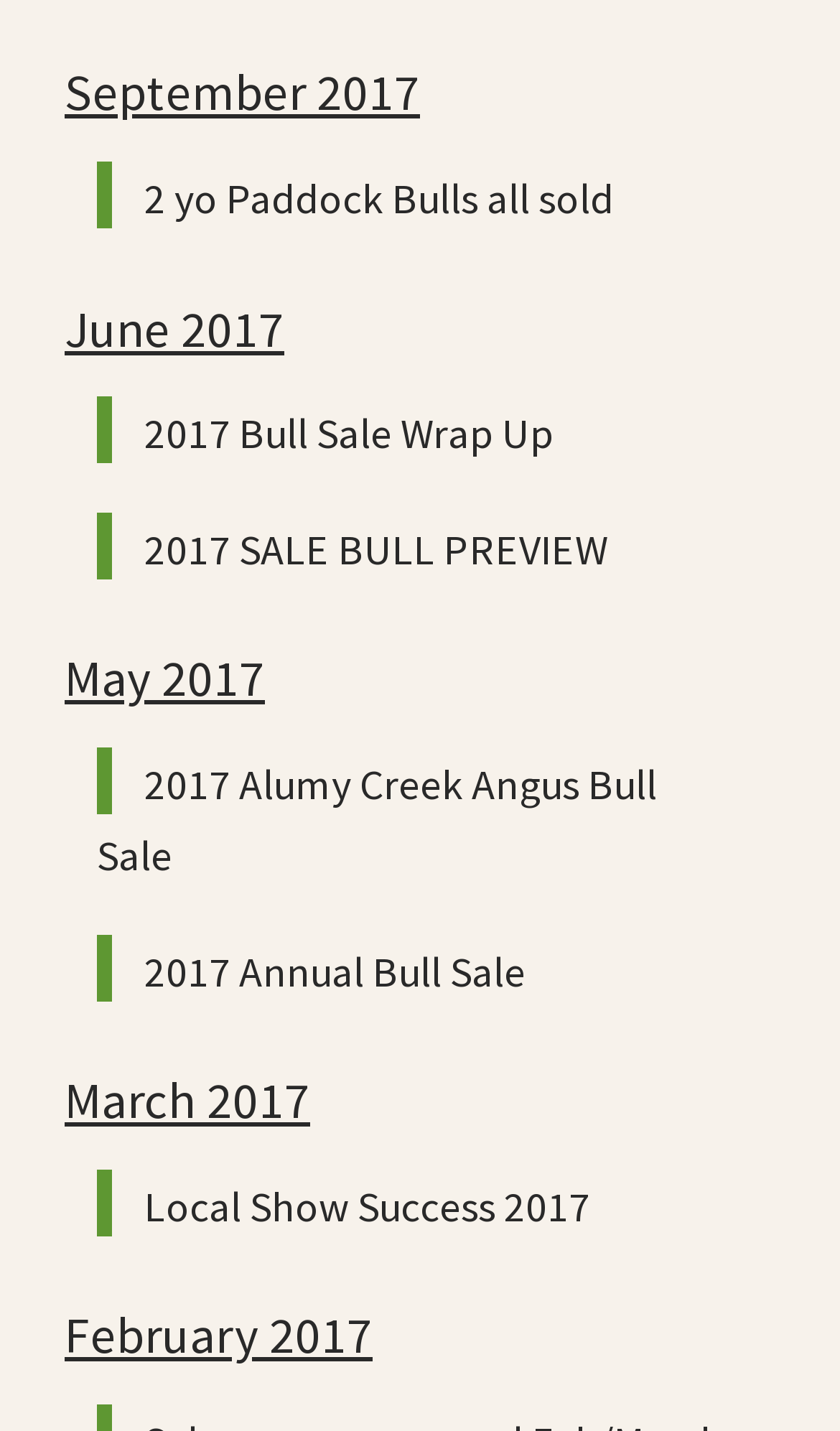What is the month of the first heading?
Look at the image and respond with a single word or a short phrase.

September